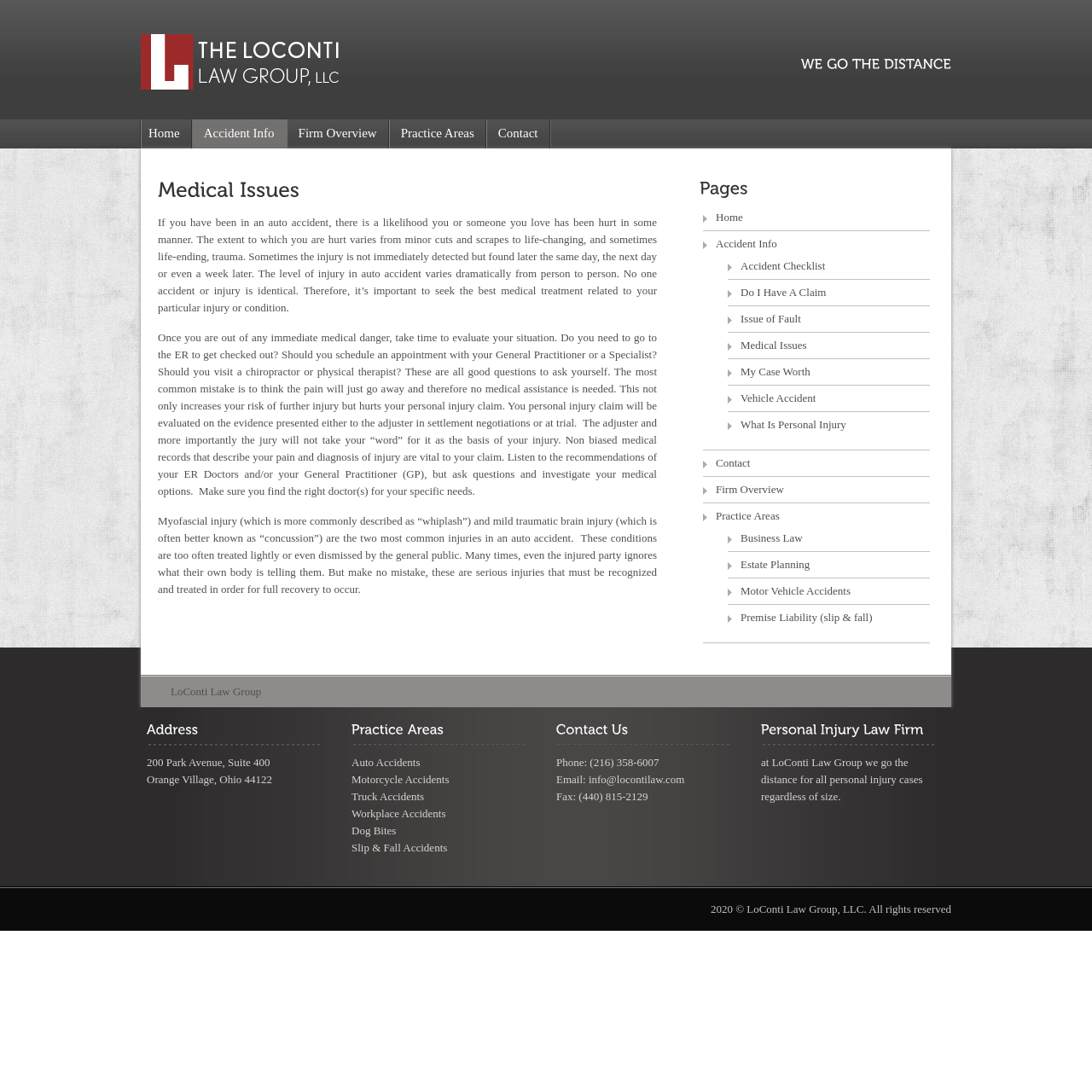Can you identify the bounding box coordinates of the clickable region needed to carry out this instruction: 'Click on the 'Medical Issues' link'? The coordinates should be four float numbers within the range of 0 to 1, stated as [left, top, right, bottom].

[0.678, 0.31, 0.739, 0.322]